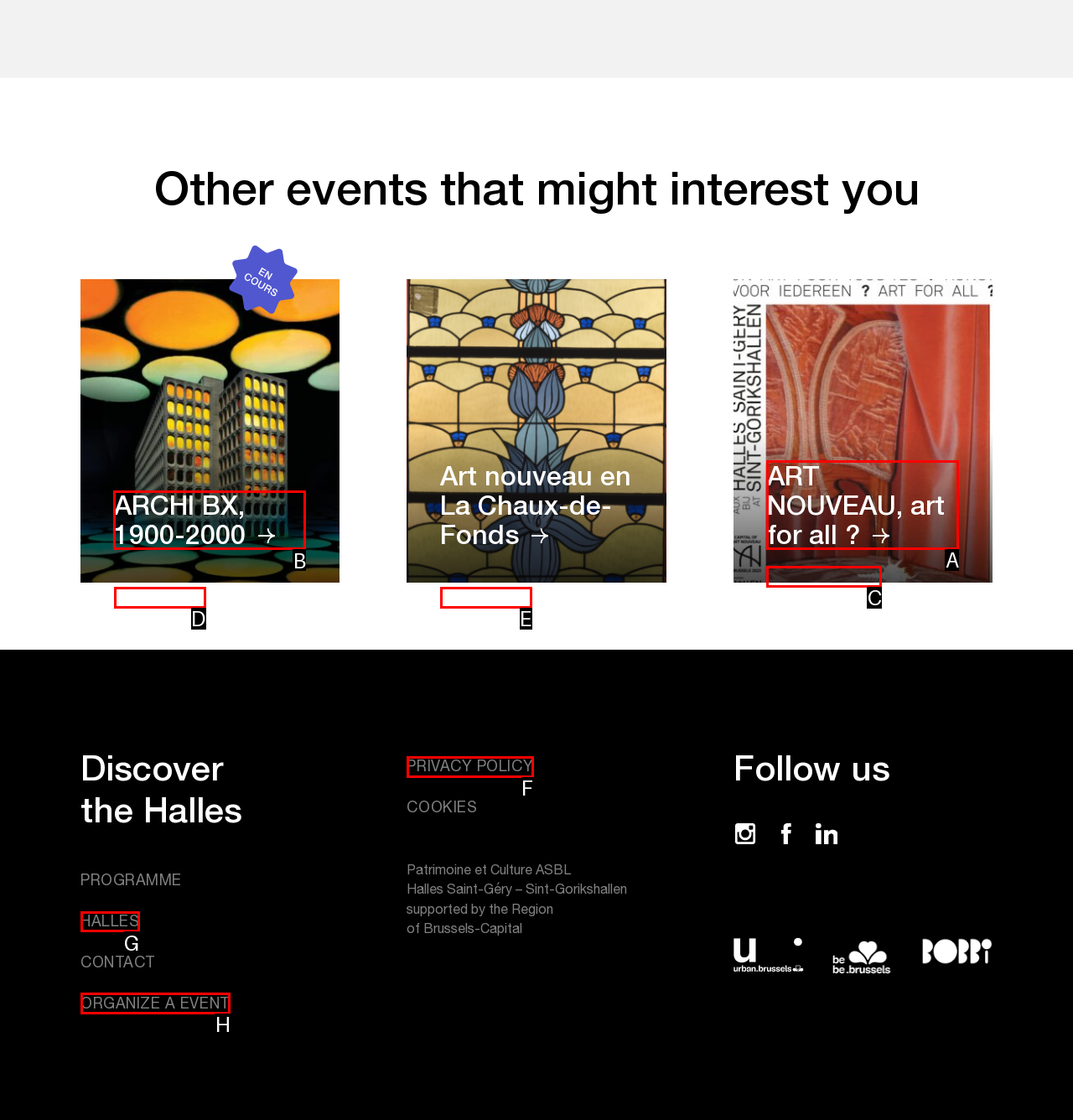Identify the appropriate lettered option to execute the following task: View event details for ARCHI BX, 1900-2000
Respond with the letter of the selected choice.

B